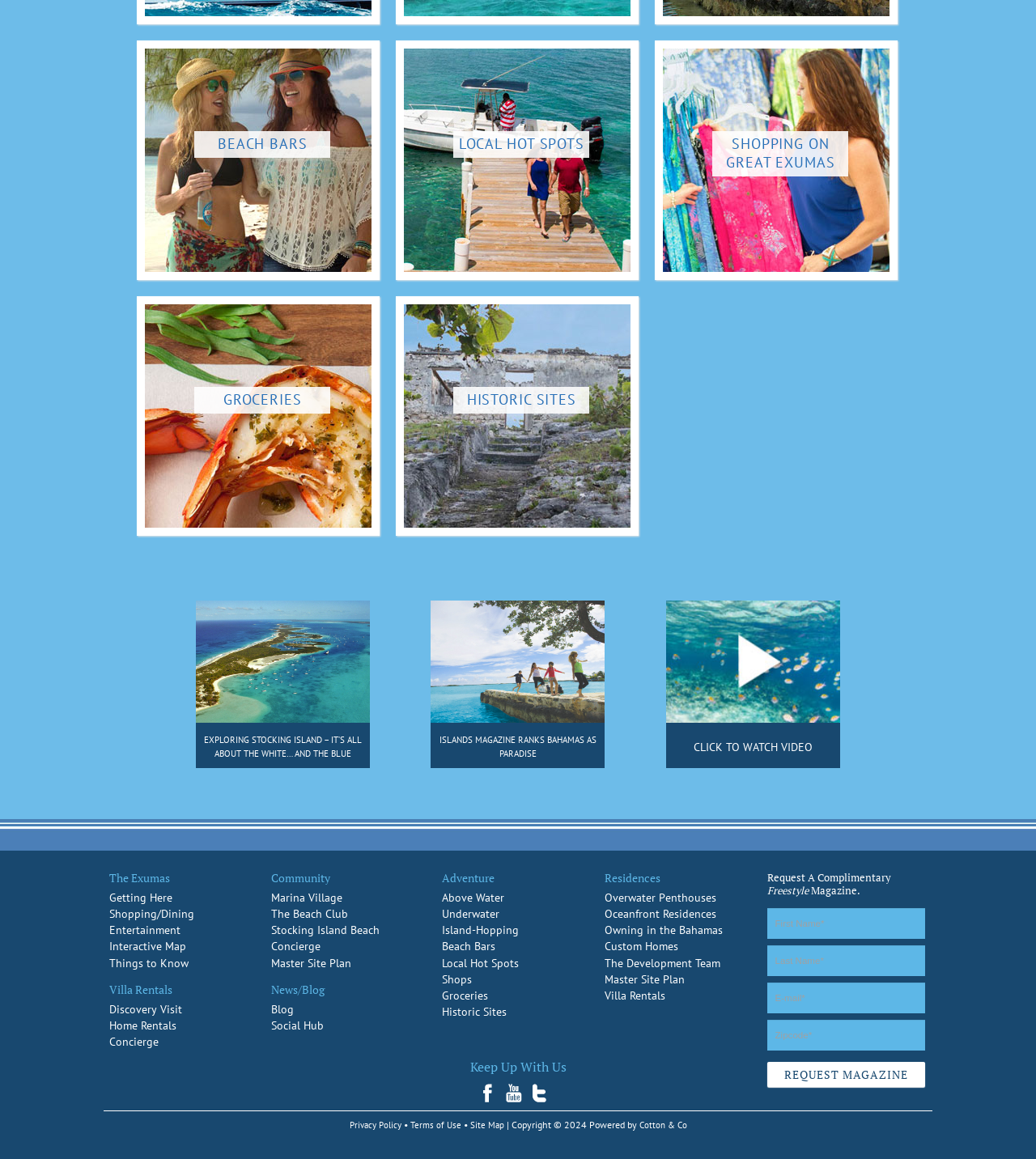What is the purpose of the 'REQUEST MAGAZINE' button?
Using the image as a reference, answer the question with a short word or phrase.

To request a complimentary magazine